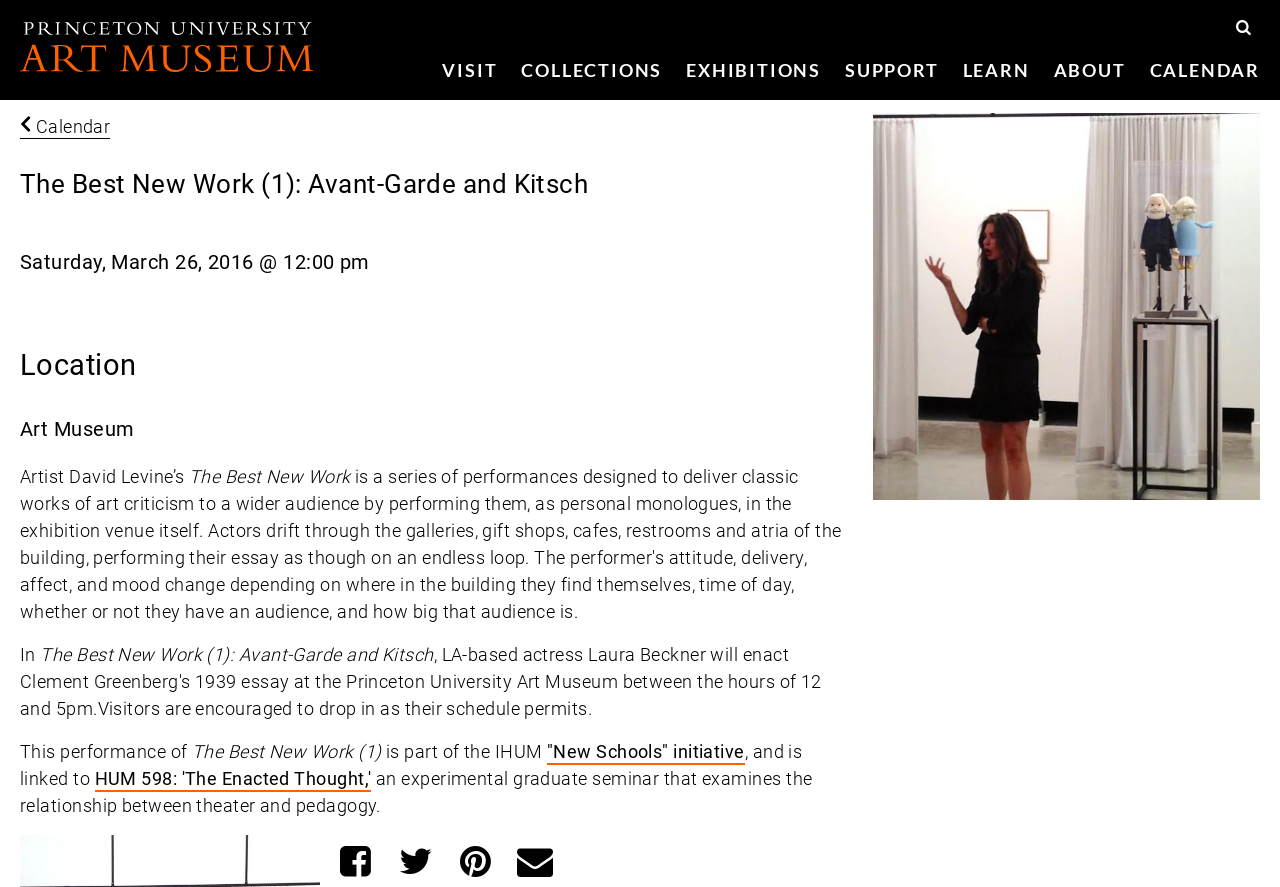Provide the bounding box coordinates of the section that needs to be clicked to accomplish the following instruction: "Jump to navigation."

[0.0, 0.0, 1.0, 0.008]